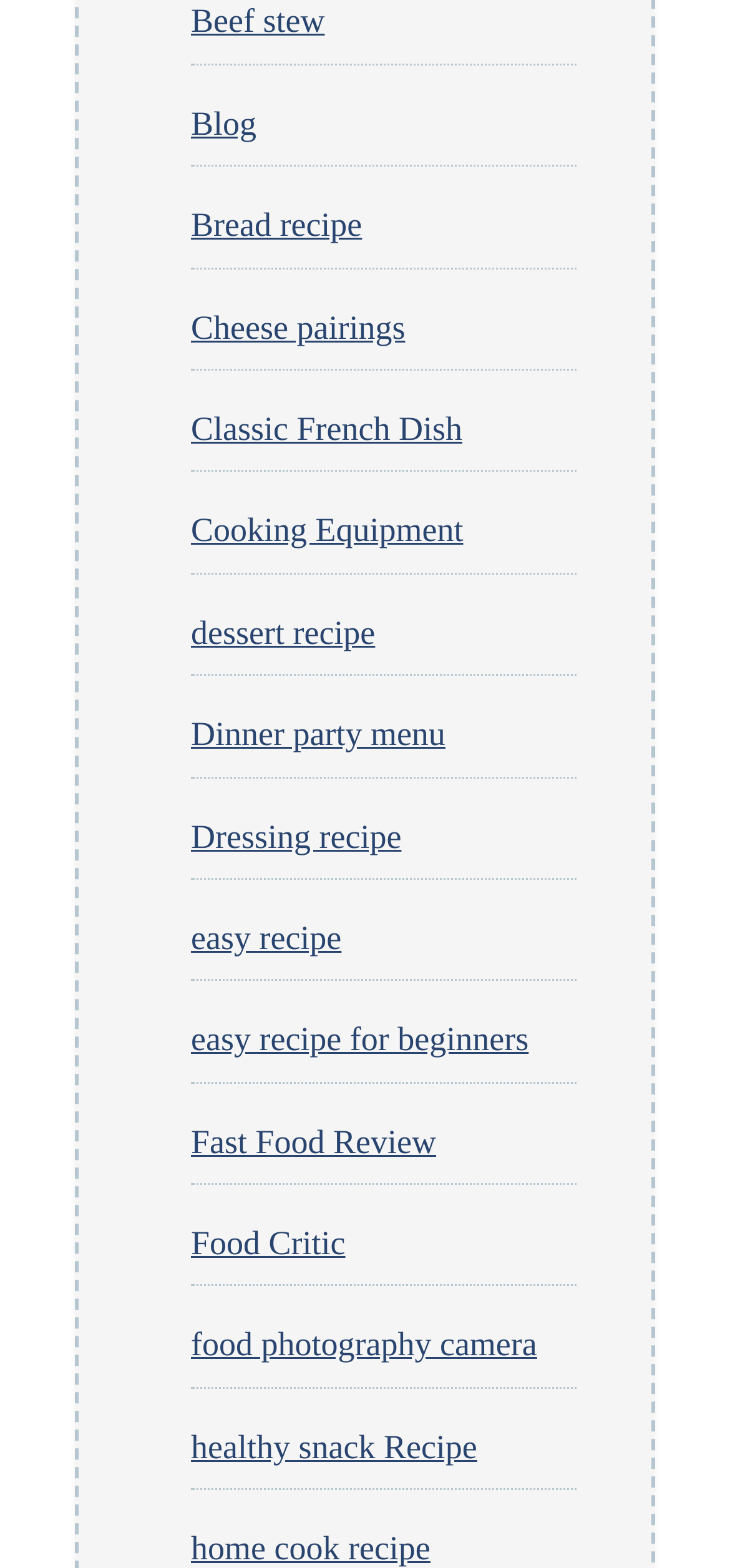Determine the bounding box coordinates of the clickable element necessary to fulfill the instruction: "Explore the Bread recipe". Provide the coordinates as four float numbers within the 0 to 1 range, i.e., [left, top, right, bottom].

[0.262, 0.132, 0.496, 0.155]